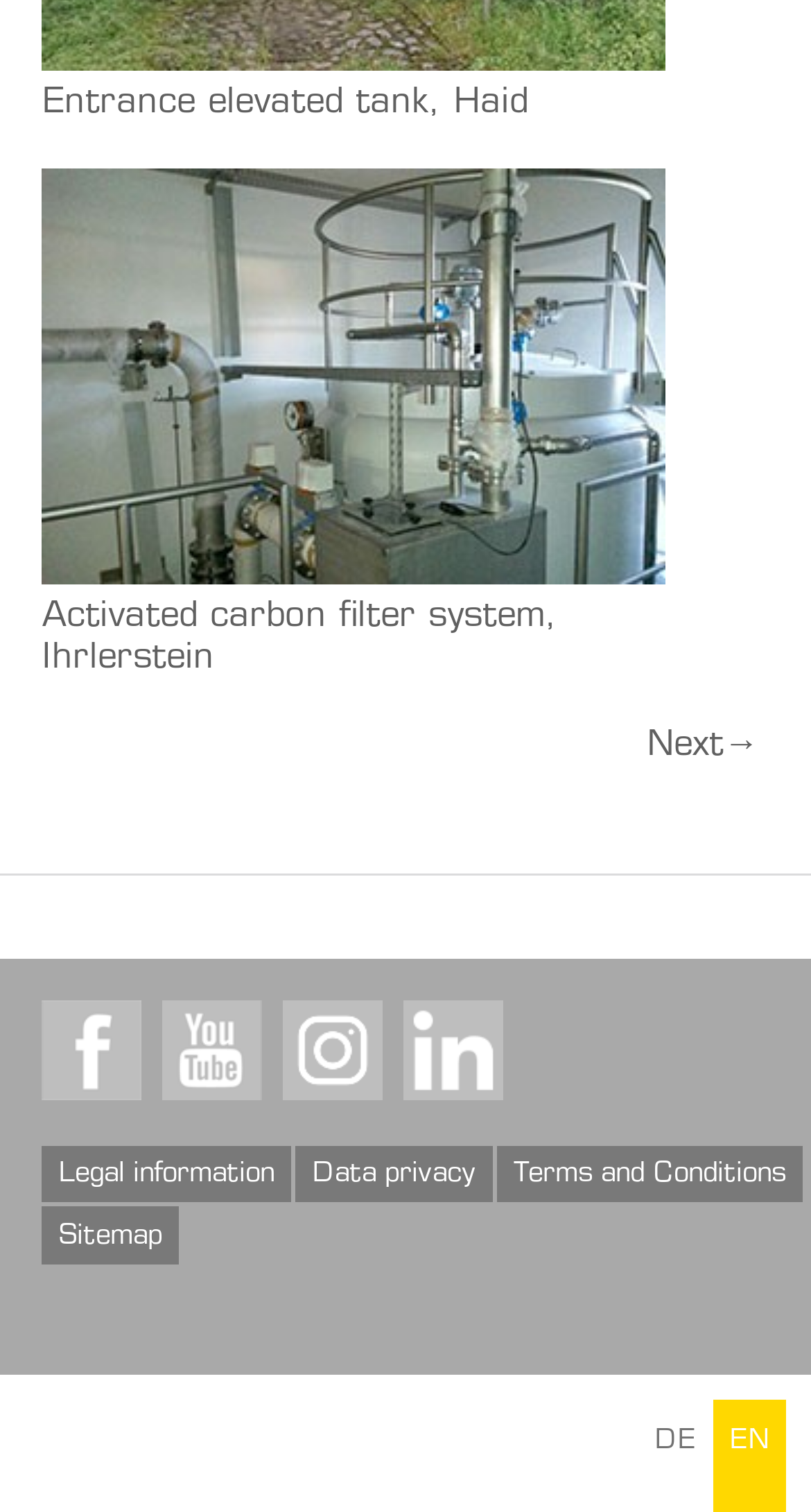Please indicate the bounding box coordinates of the element's region to be clicked to achieve the instruction: "Go to next page". Provide the coordinates as four float numbers between 0 and 1, i.e., [left, top, right, bottom].

[0.797, 0.482, 0.936, 0.506]